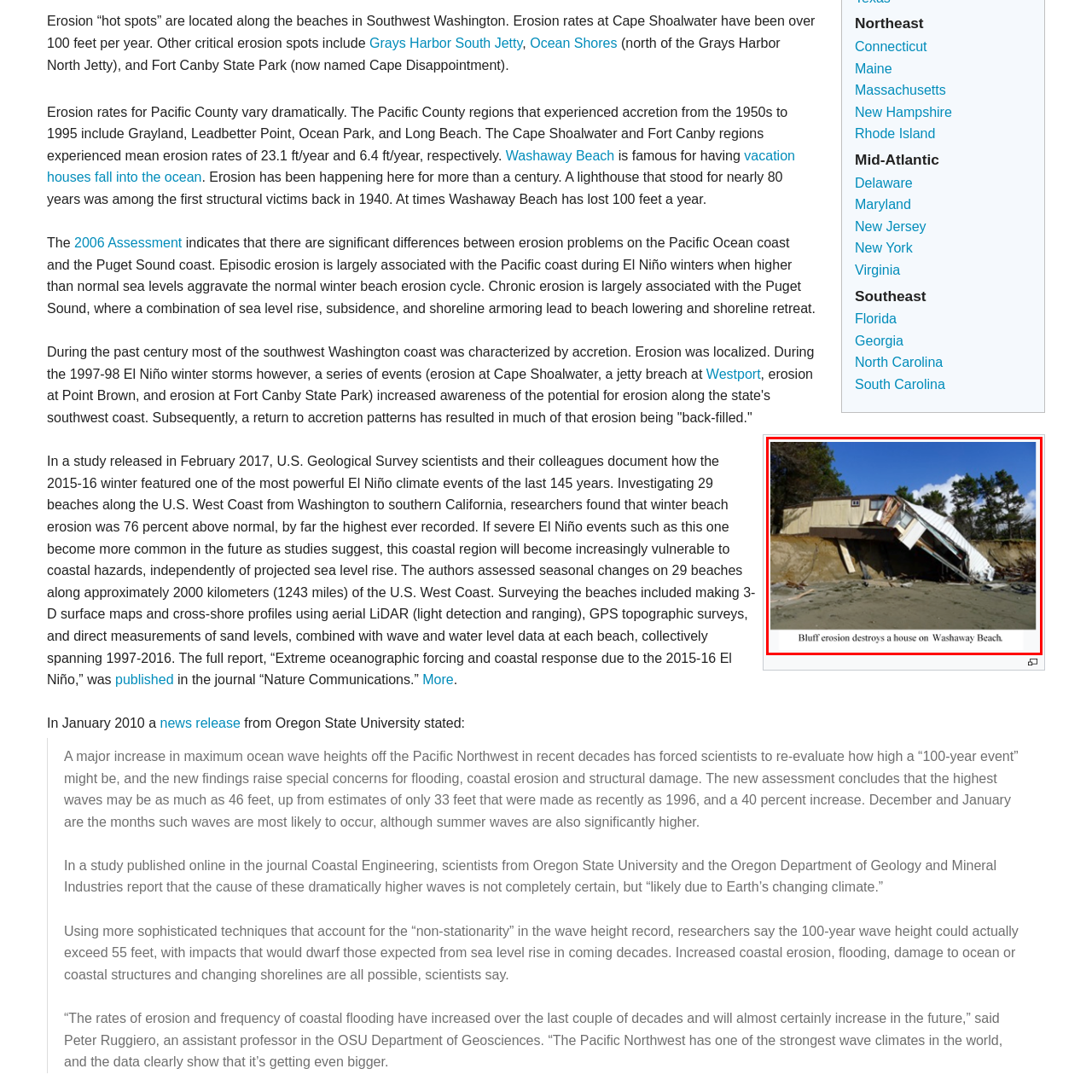What is the main issue on Washaway Beach?
Inspect the image inside the red bounding box and answer the question with as much detail as you can.

The caption notes that bluff erosion is a critical issue on Washaway Beach, contributing to the loss of residential properties and infrastructure, which suggests that it is the primary concern in this area.